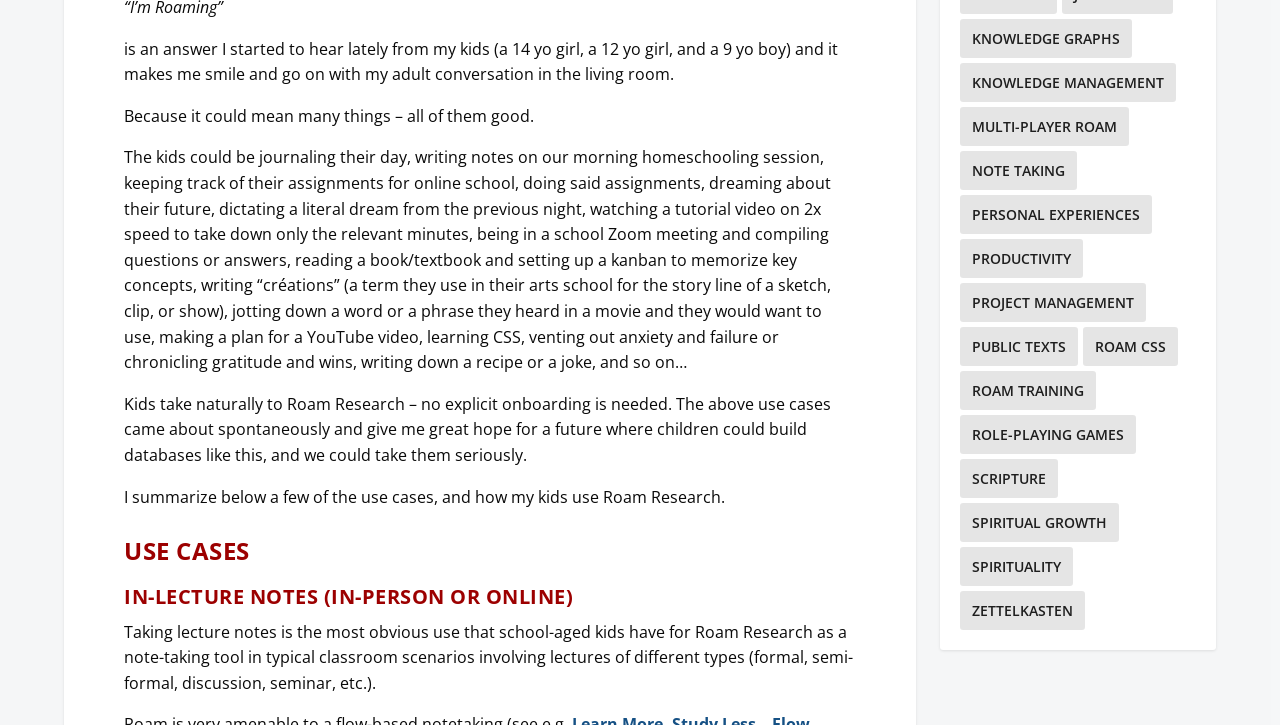Please determine the bounding box coordinates of the element's region to click in order to carry out the following instruction: "Discover Zettelkasten". The coordinates should be four float numbers between 0 and 1, i.e., [left, top, right, bottom].

[0.75, 0.815, 0.848, 0.869]